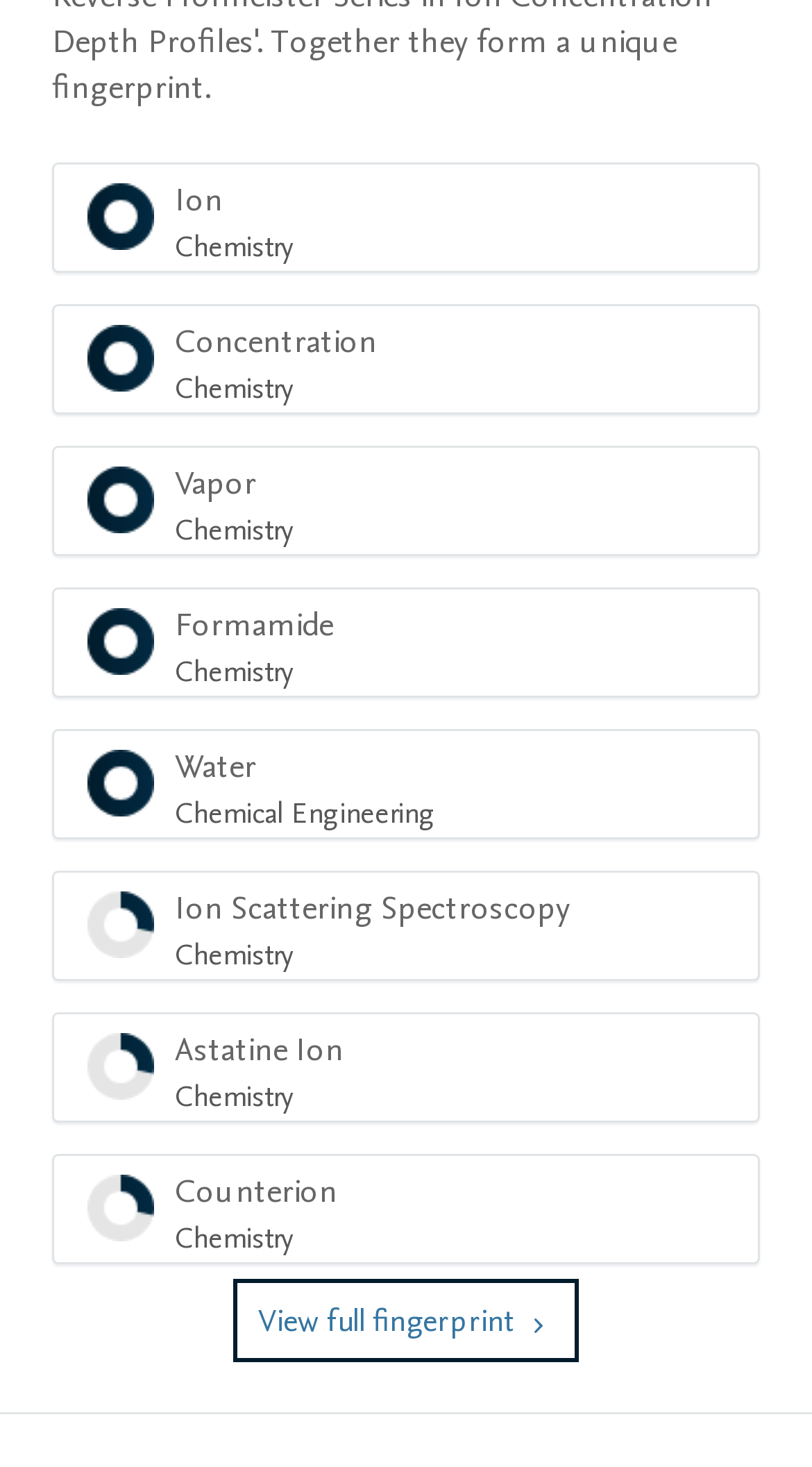Locate the bounding box coordinates of the clickable area to execute the instruction: "Click on Vapor Chemistry 100% menu item". Provide the coordinates as four float numbers between 0 and 1, represented as [left, top, right, bottom].

[0.064, 0.304, 0.936, 0.379]